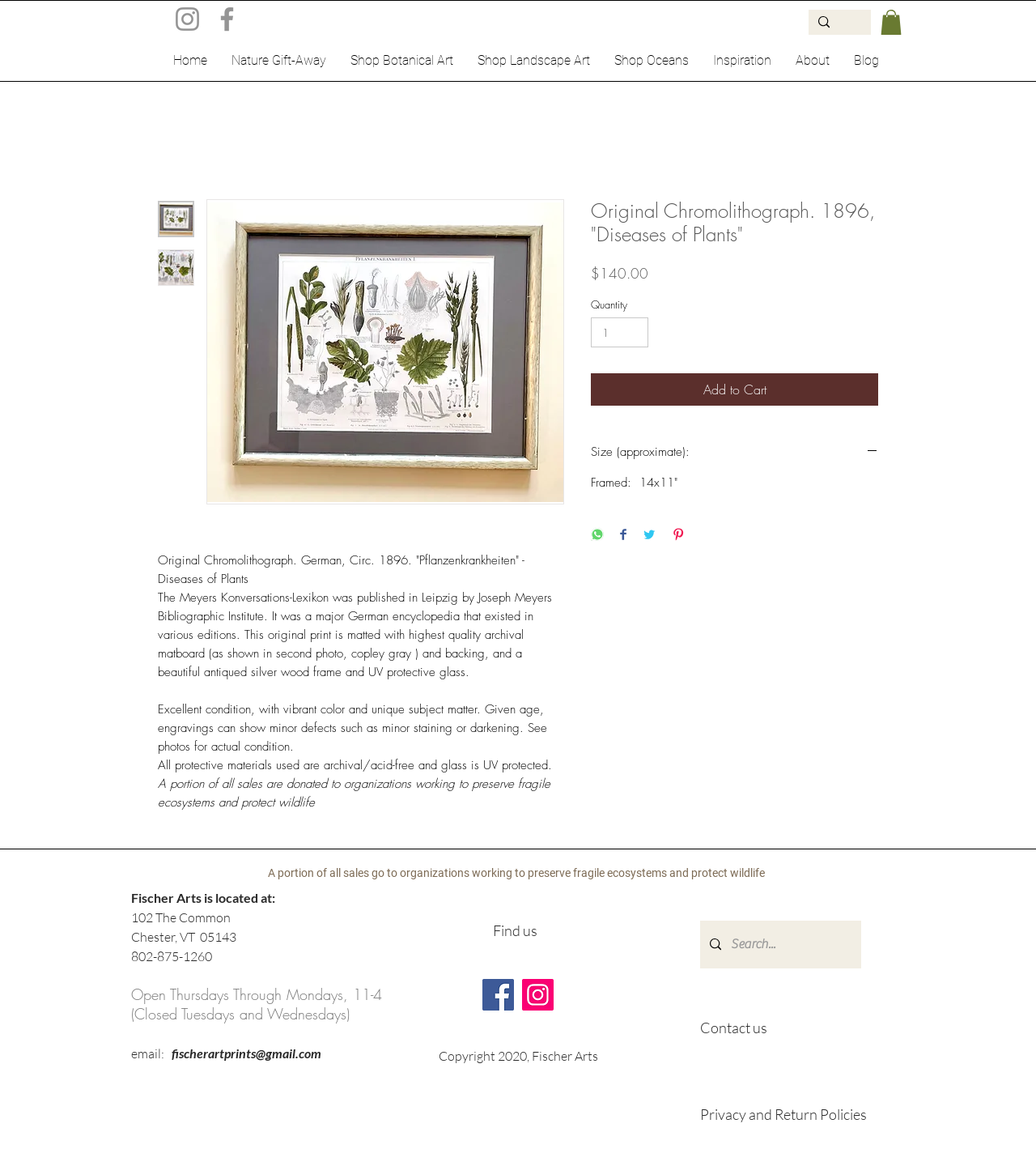Identify the bounding box of the HTML element described as: "Fischer Arts is located at:".

[0.127, 0.774, 0.266, 0.789]